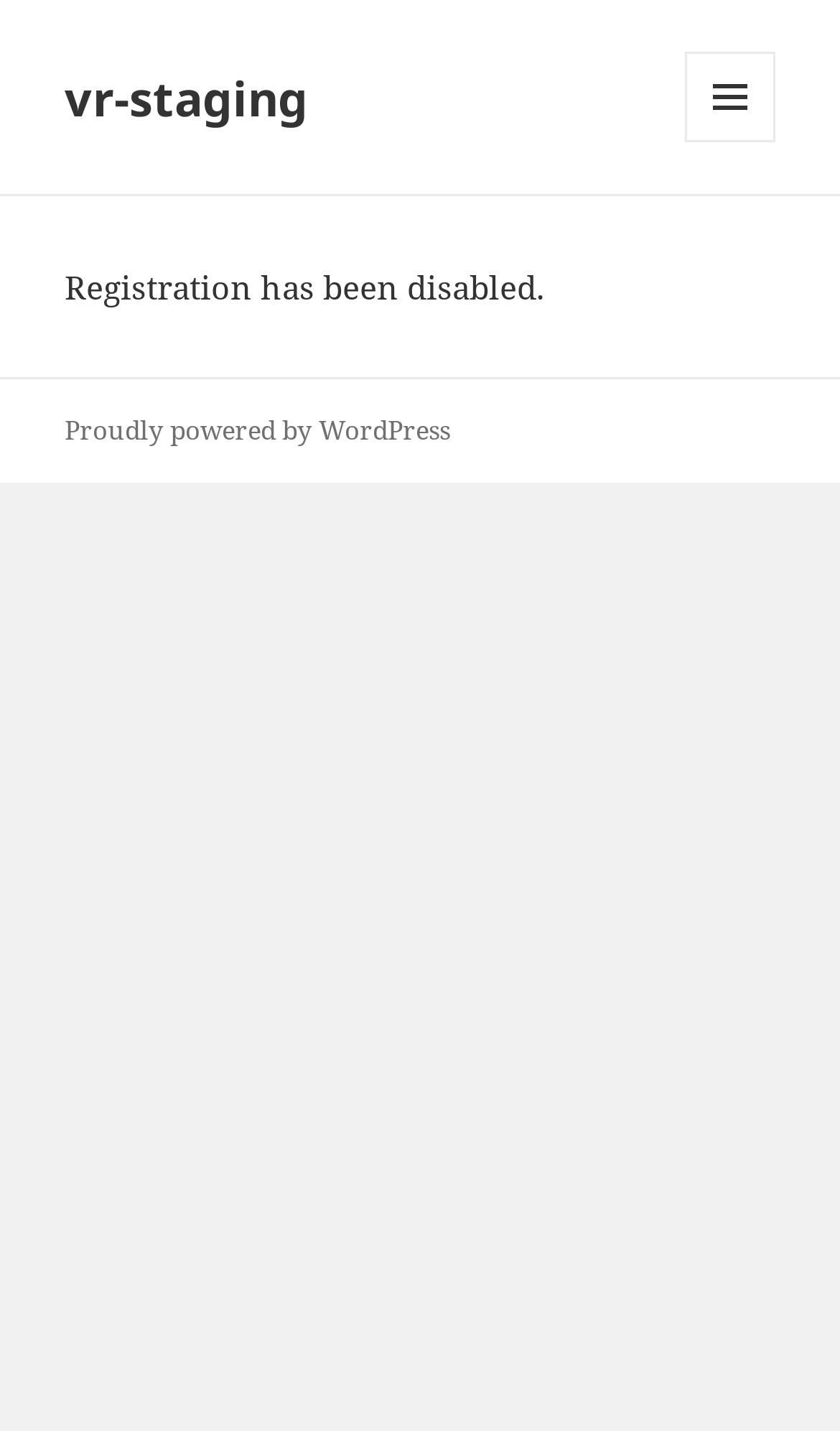Respond to the following question using a concise word or phrase: 
What is the content of the main section?

Registration disabled message